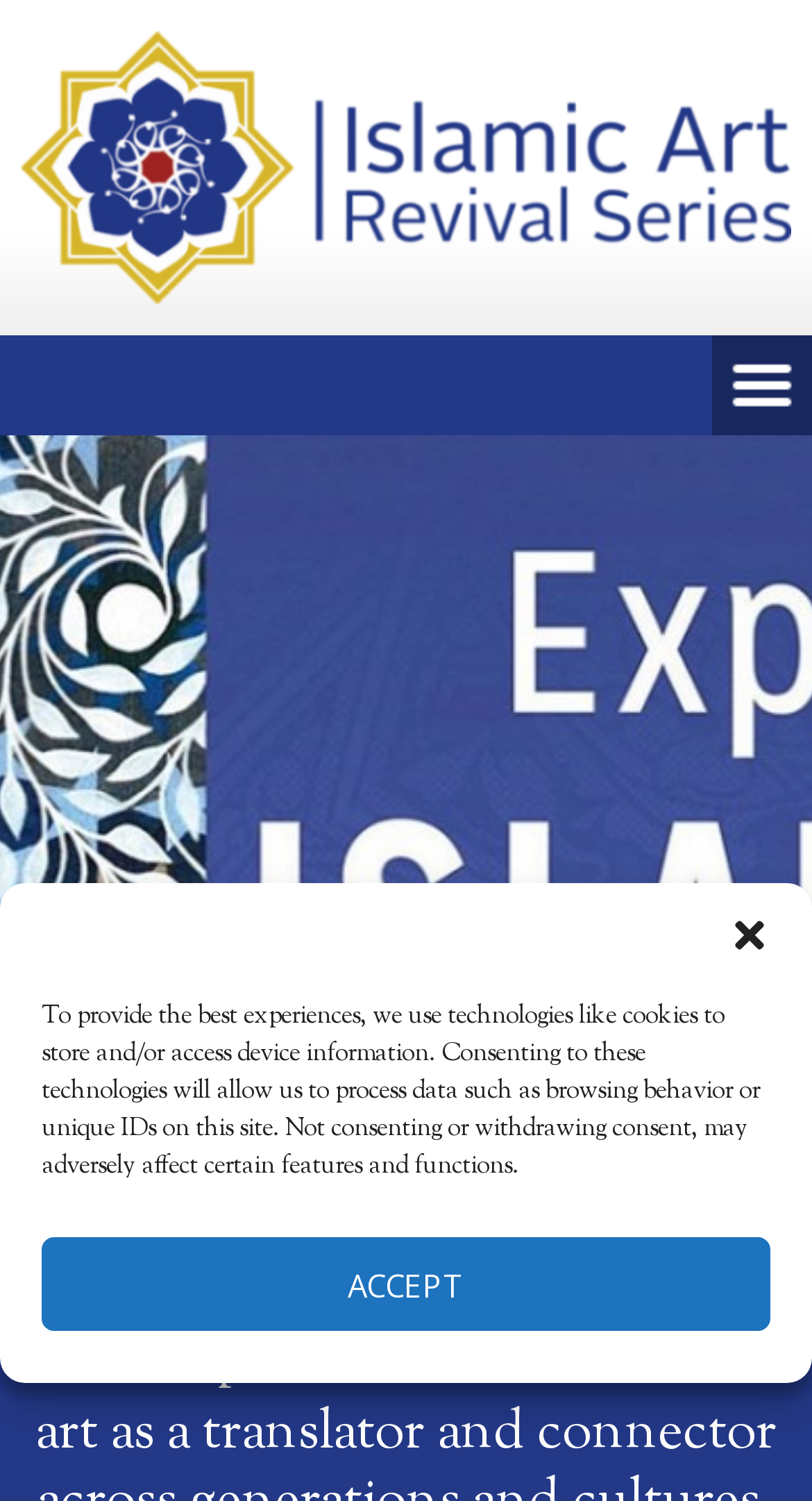Please provide a one-word or phrase answer to the question: 
What type of content is featured on this website?

Art